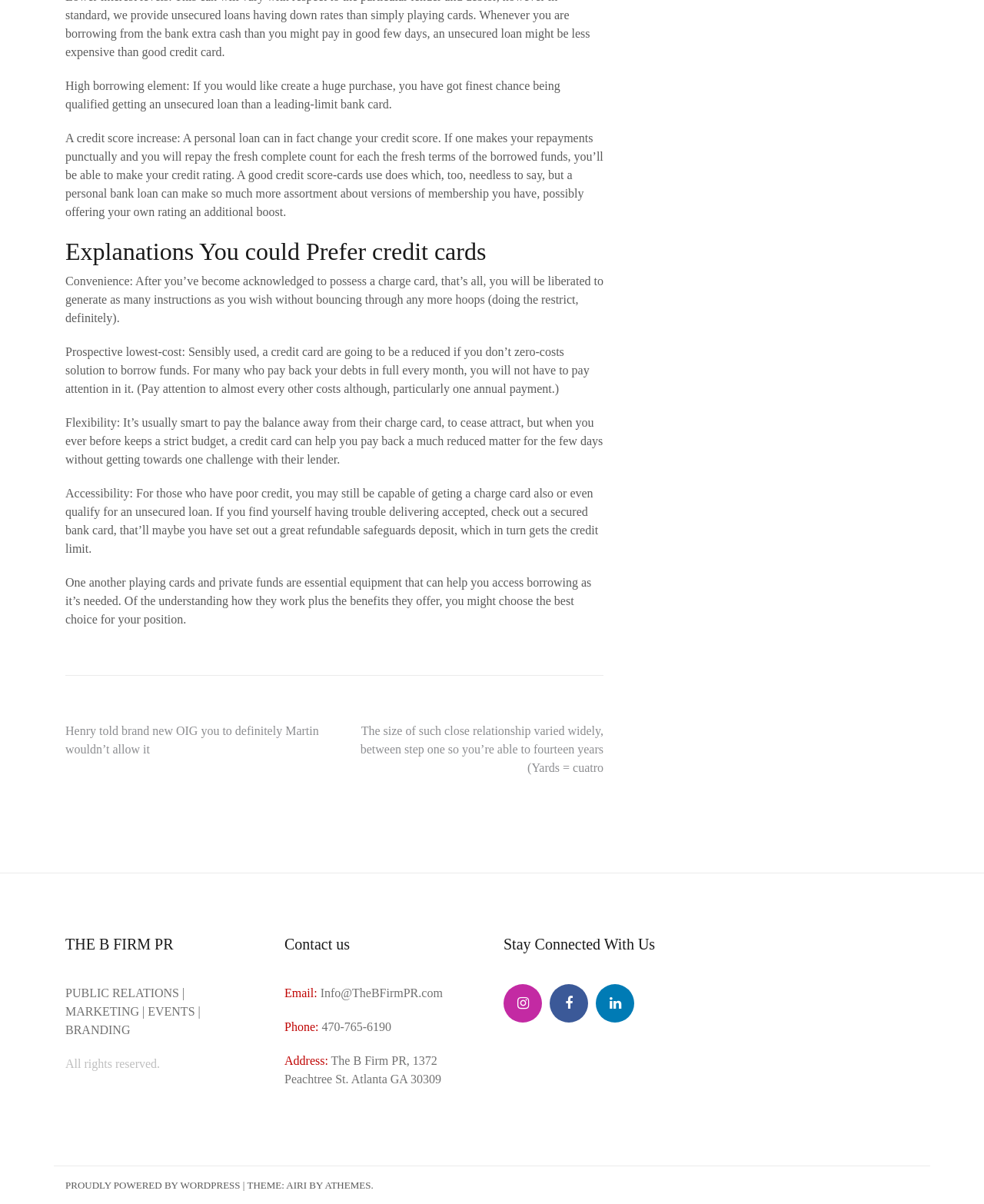What is the main topic of this webpage?
Please provide a comprehensive answer to the question based on the webpage screenshot.

Based on the content of the webpage, it appears to be discussing the benefits and differences between credit cards and personal loans, providing explanations and reasons why one might prefer one over the other.